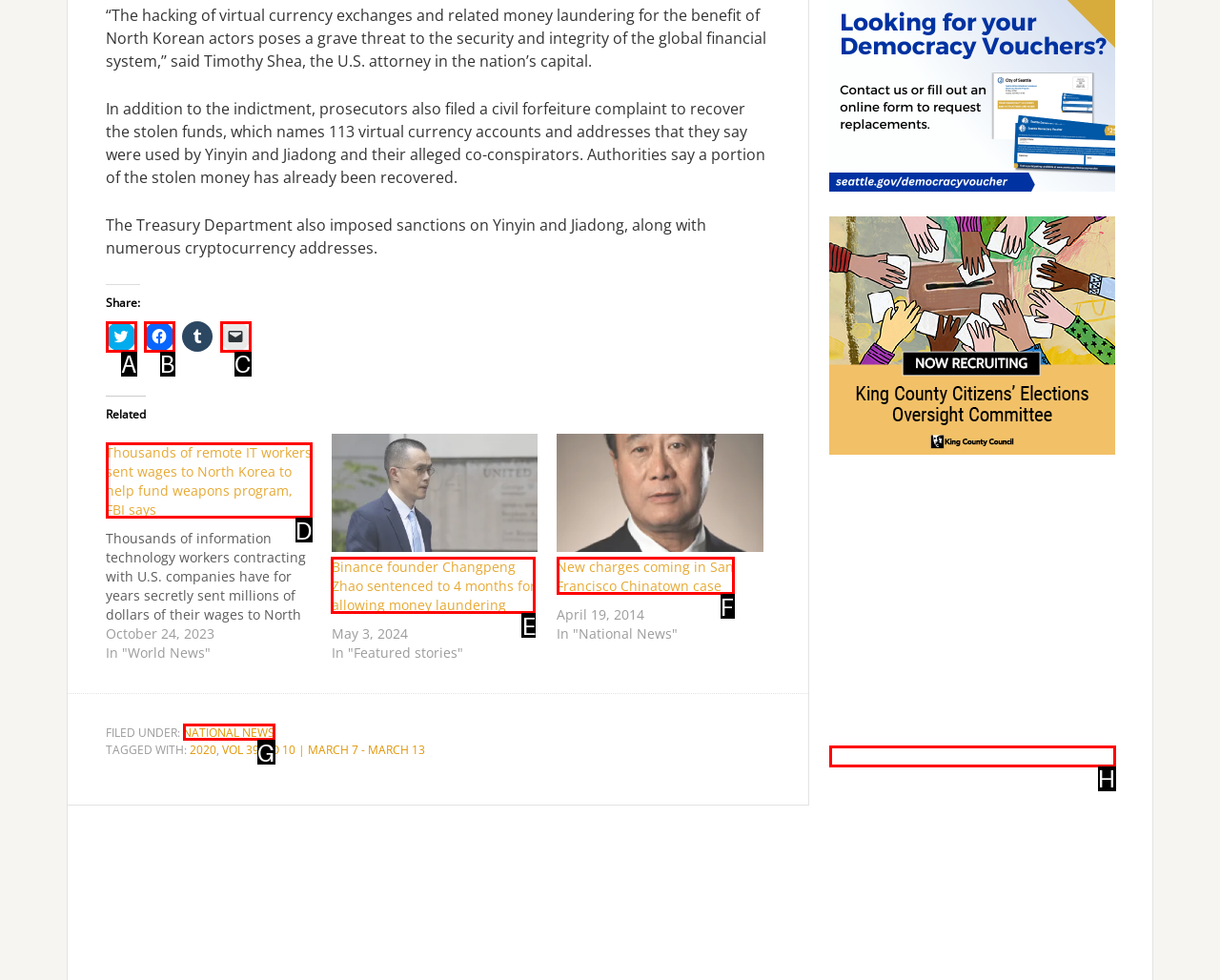Indicate the HTML element that should be clicked to perform the task: Read more about France Reply with the letter corresponding to the chosen option.

None